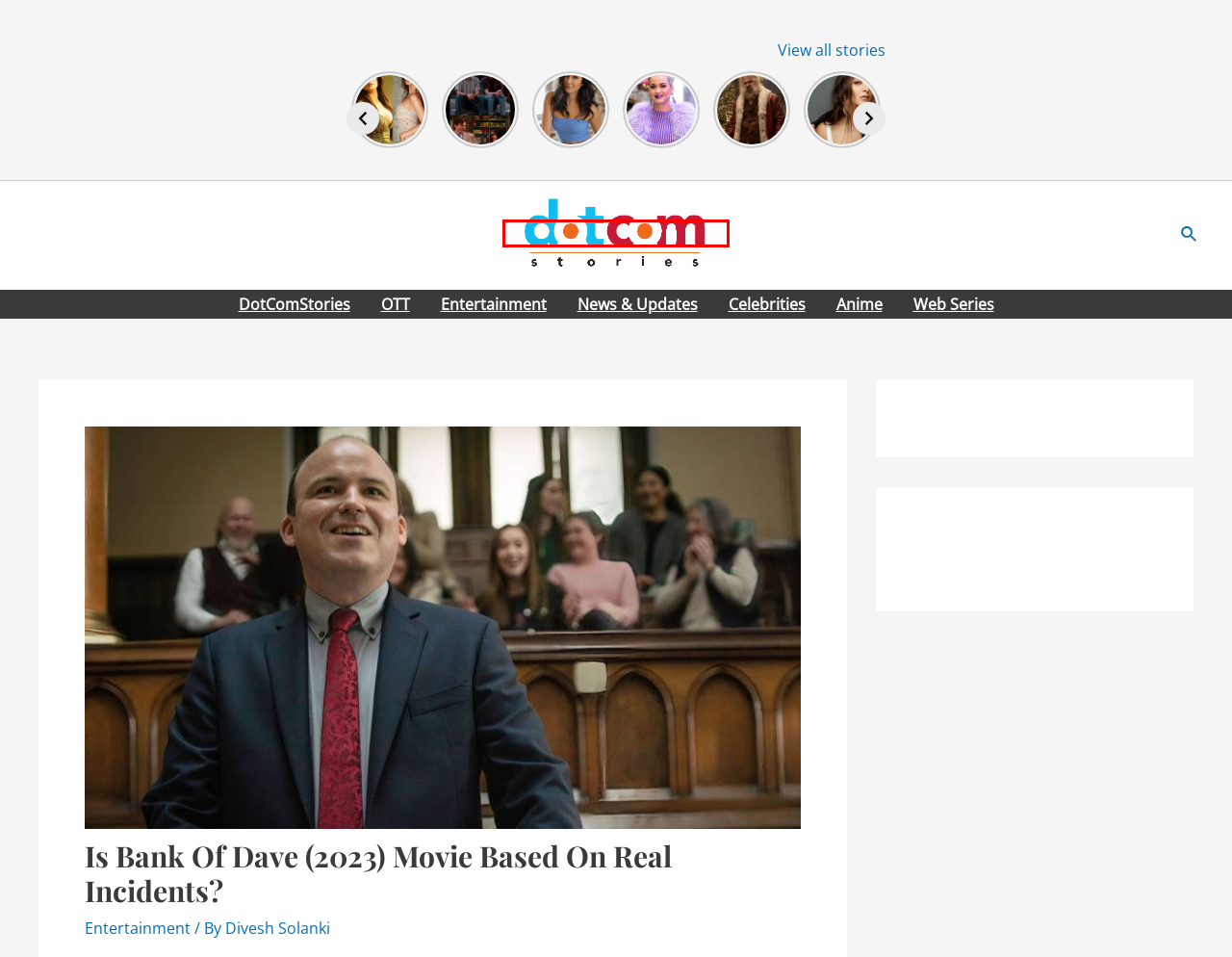You are presented with a screenshot of a webpage that includes a red bounding box around an element. Determine which webpage description best matches the page that results from clicking the element within the red bounding box. Here are the candidates:
A. DotComStories
B. News & Updates  - DotComStories
C. Kiara Advani’s Bold Looks Everyone Is Going Crazy For – DotComStories
D. DotComStories  - DotComStories
E. Divesh Solanki - DotComStories
F. Web Series  - DotComStories
G. That 90s Show Cast – All Main Characters Are back Except One – DotComStories
H. Celebrities  - DotComStories

A